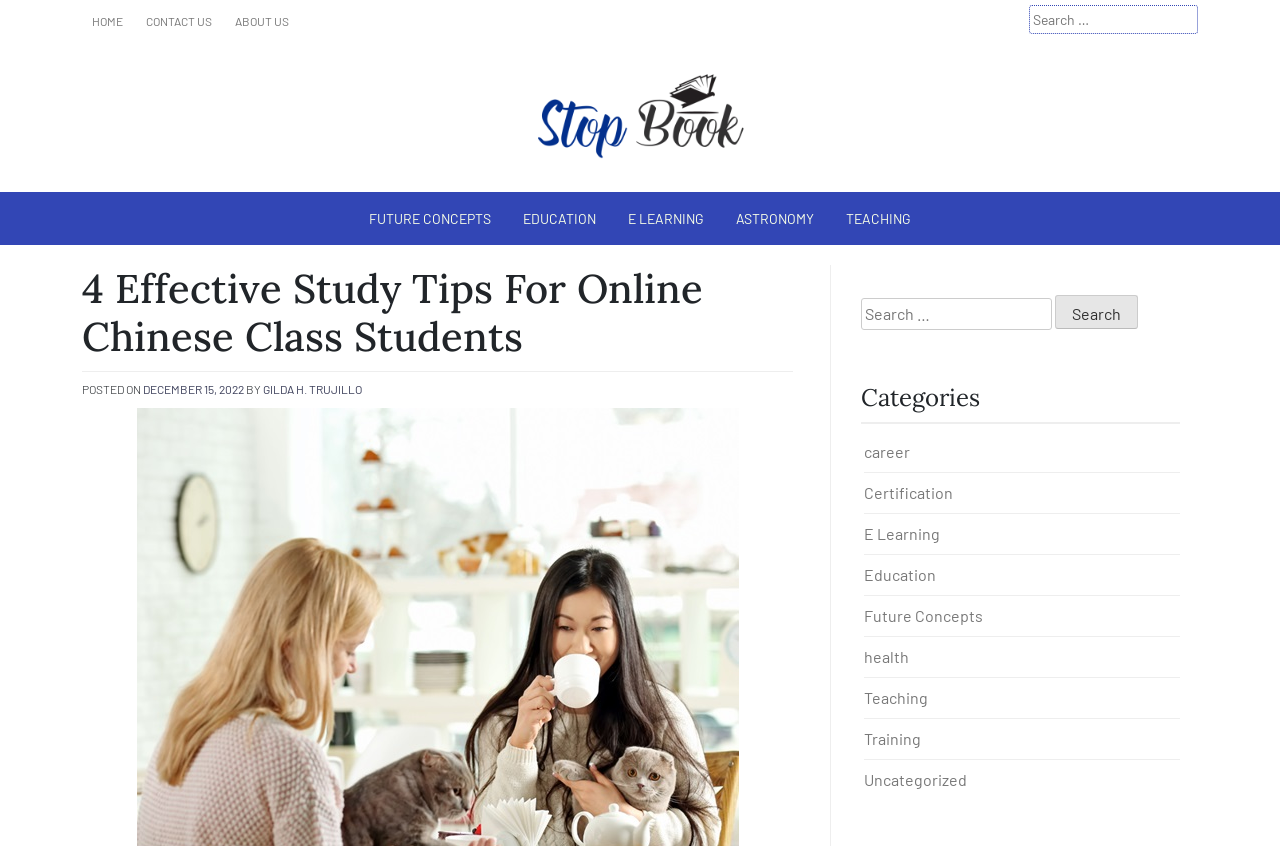Indicate the bounding box coordinates of the element that must be clicked to execute the instruction: "Search for a keyword". The coordinates should be given as four float numbers between 0 and 1, i.e., [left, top, right, bottom].

[0.673, 0.352, 0.822, 0.39]